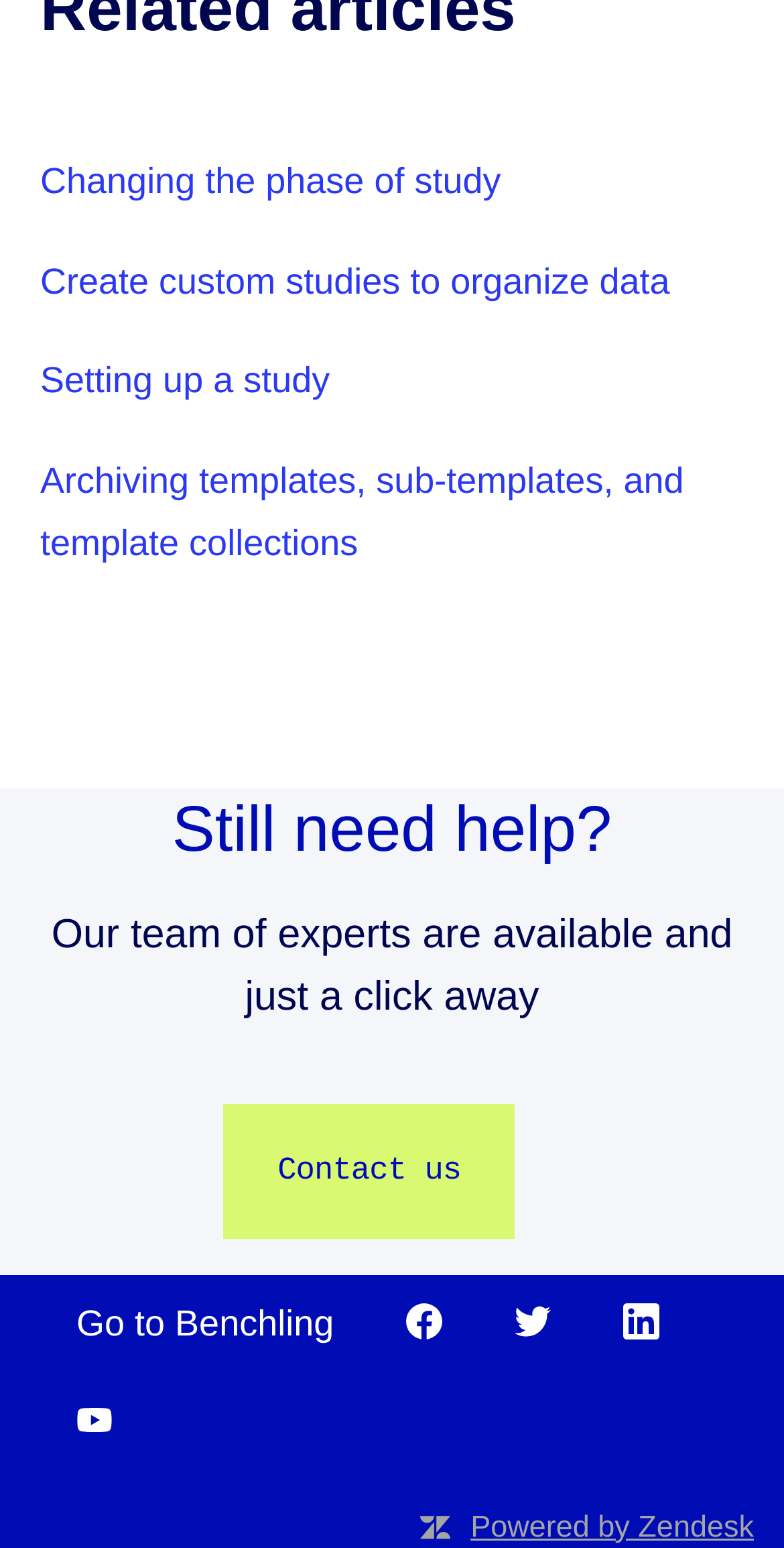What is the position of the 'Still need help?' heading?
Look at the screenshot and respond with a single word or phrase.

Middle